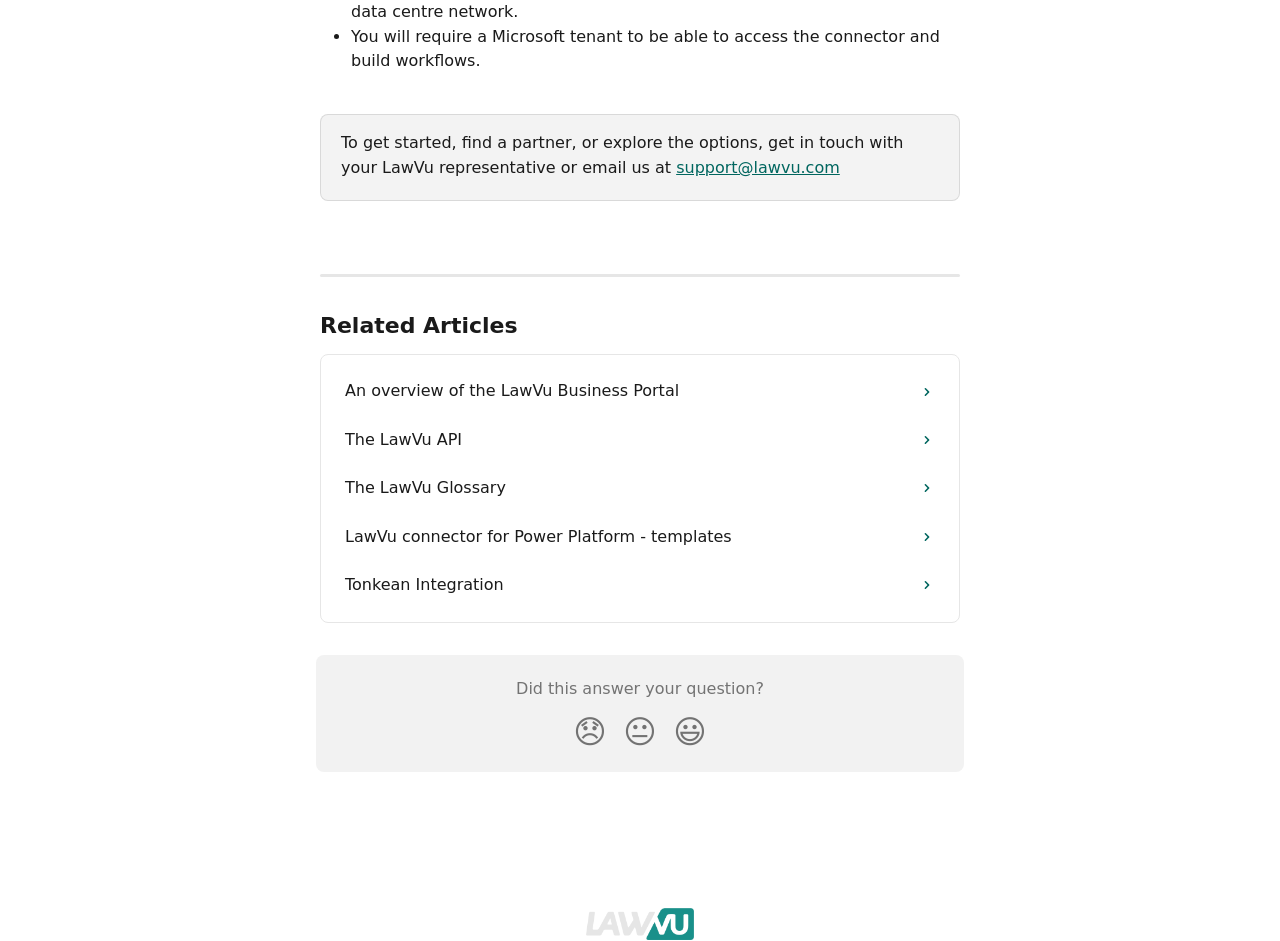Examine the screenshot and answer the question in as much detail as possible: What is the email address to contact for LawVu representative?

The static text on the webpage mentions 'get in touch with your LawVu representative or email us at support@lawvu.com'.